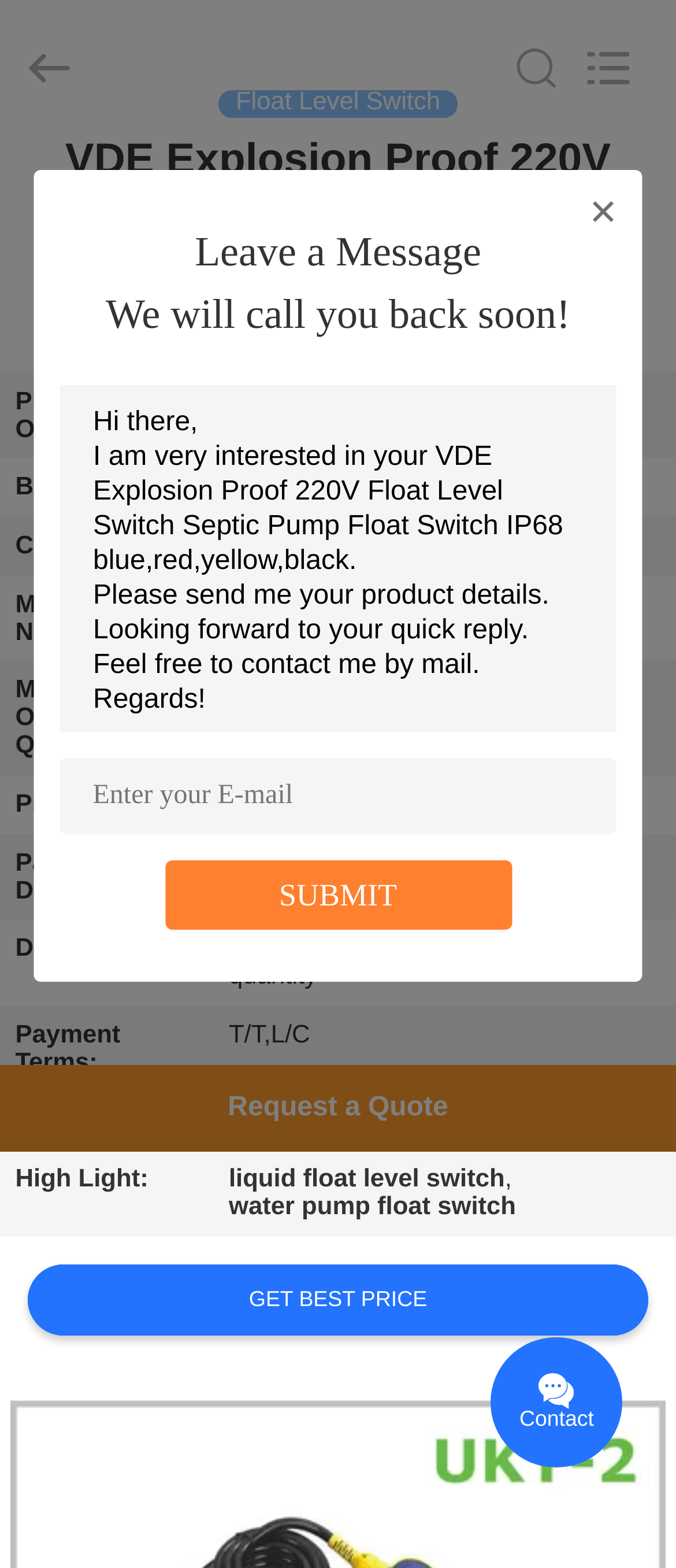Find the bounding box coordinates of the clickable area that will achieve the following instruction: "Read the article 'What is Death Over in Cricket'".

None